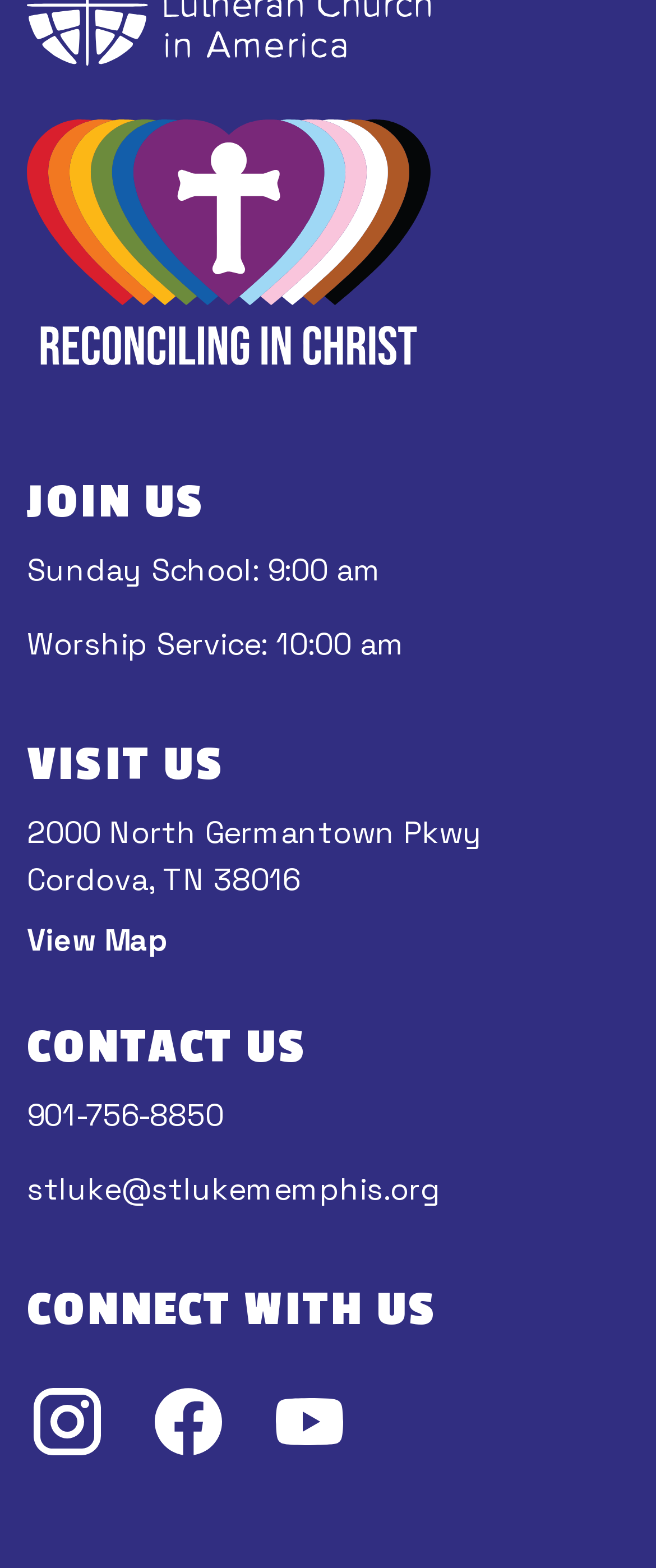What is the worship service time?
Provide a one-word or short-phrase answer based on the image.

10:00 am